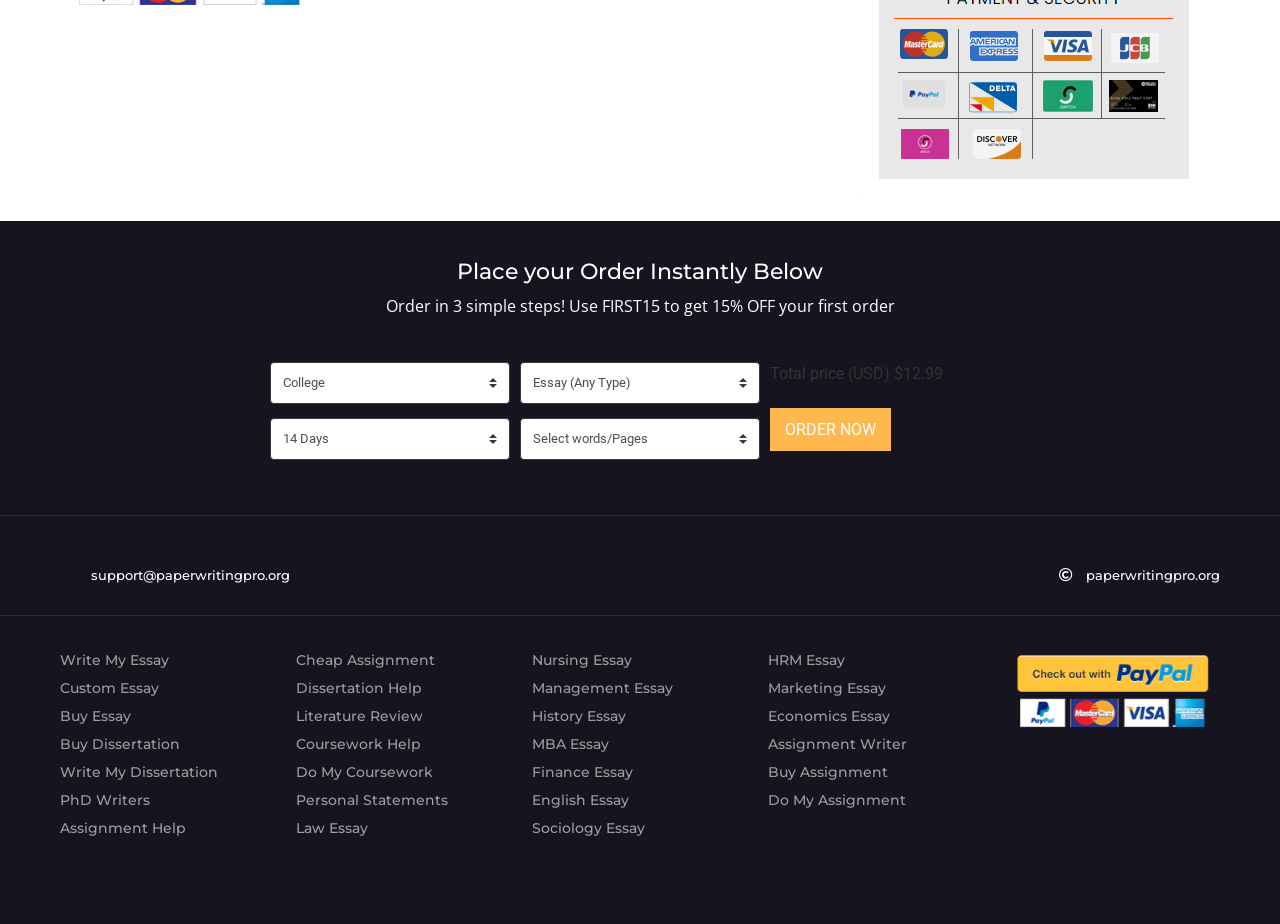Given the description "ORDER NOW", provide the bounding box coordinates of the corresponding UI element.

[0.601, 0.441, 0.696, 0.488]